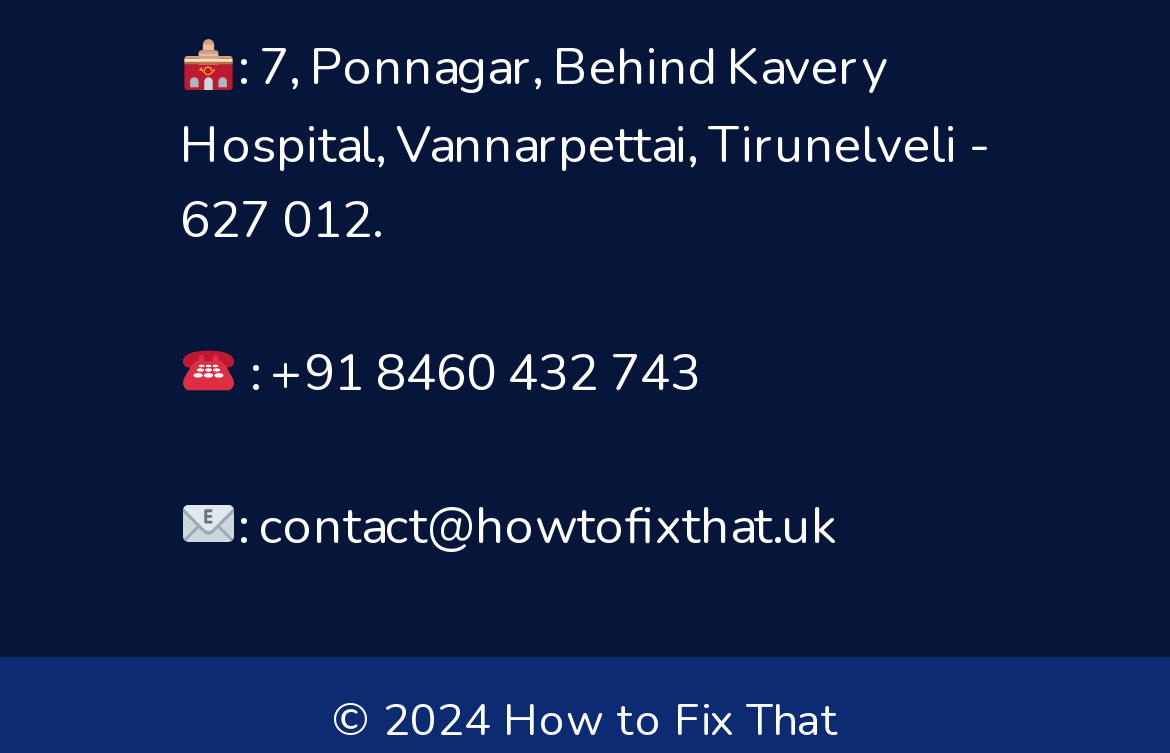Using the details from the image, please elaborate on the following question: What is the phone number of How to Fix That?

I found the phone number by looking at the StaticText element with the bounding box coordinates [0.204, 0.451, 0.598, 0.543], which is located next to the ☎️ image.